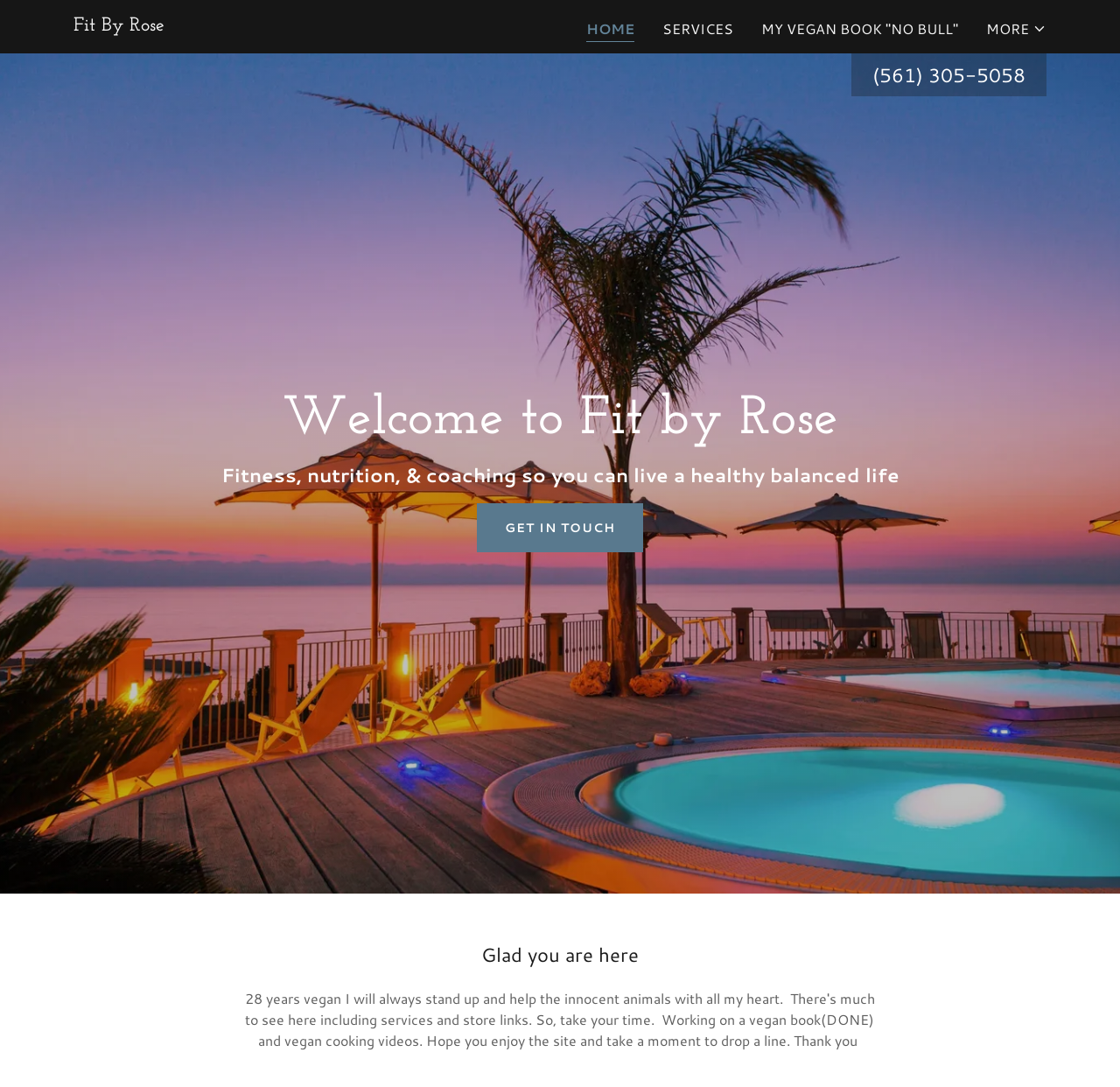Based on the image, provide a detailed response to the question:
How many headings are there on the webpage?

I counted the number of heading elements, which are 'Fit By Rose', 'Welcome to Fit by Rose', and 'Glad you are here'. There are 3 headings on the webpage.